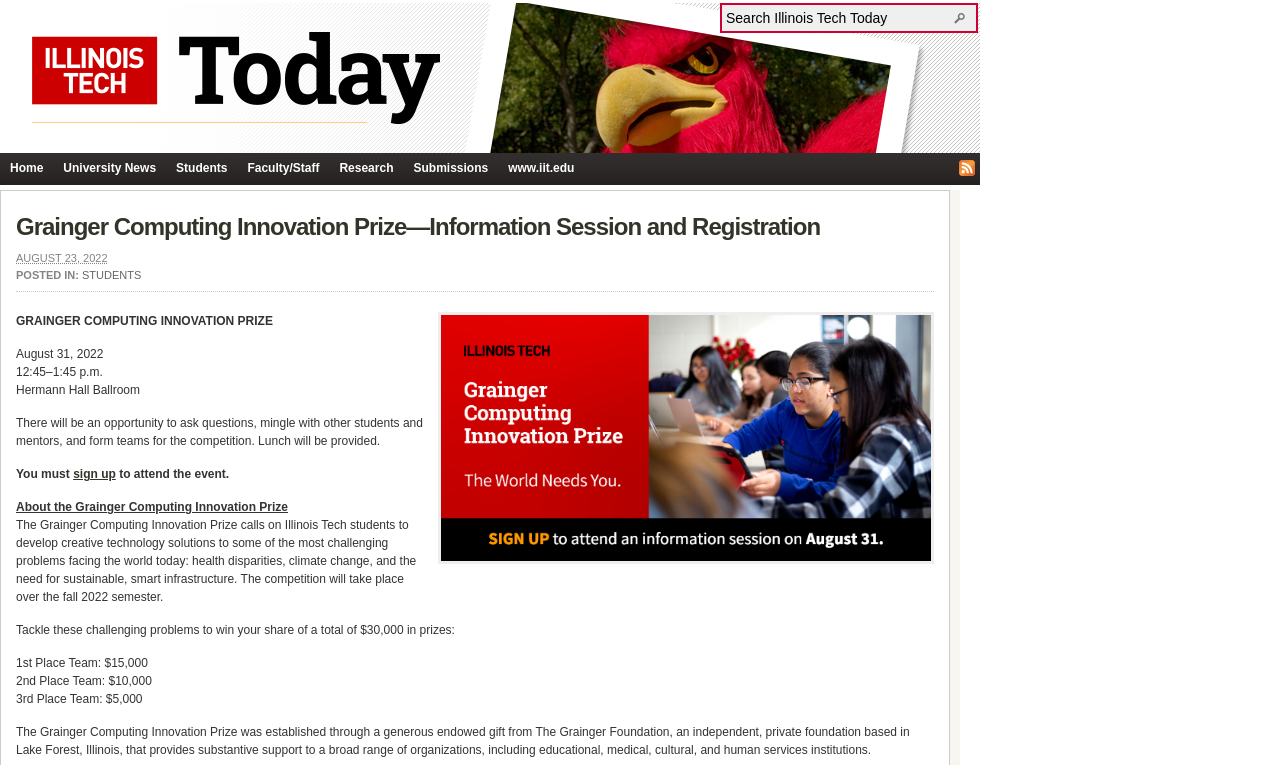Answer the question in a single word or phrase:
What is the purpose of the Grainger Computing Innovation Prize?

To develop creative technology solutions